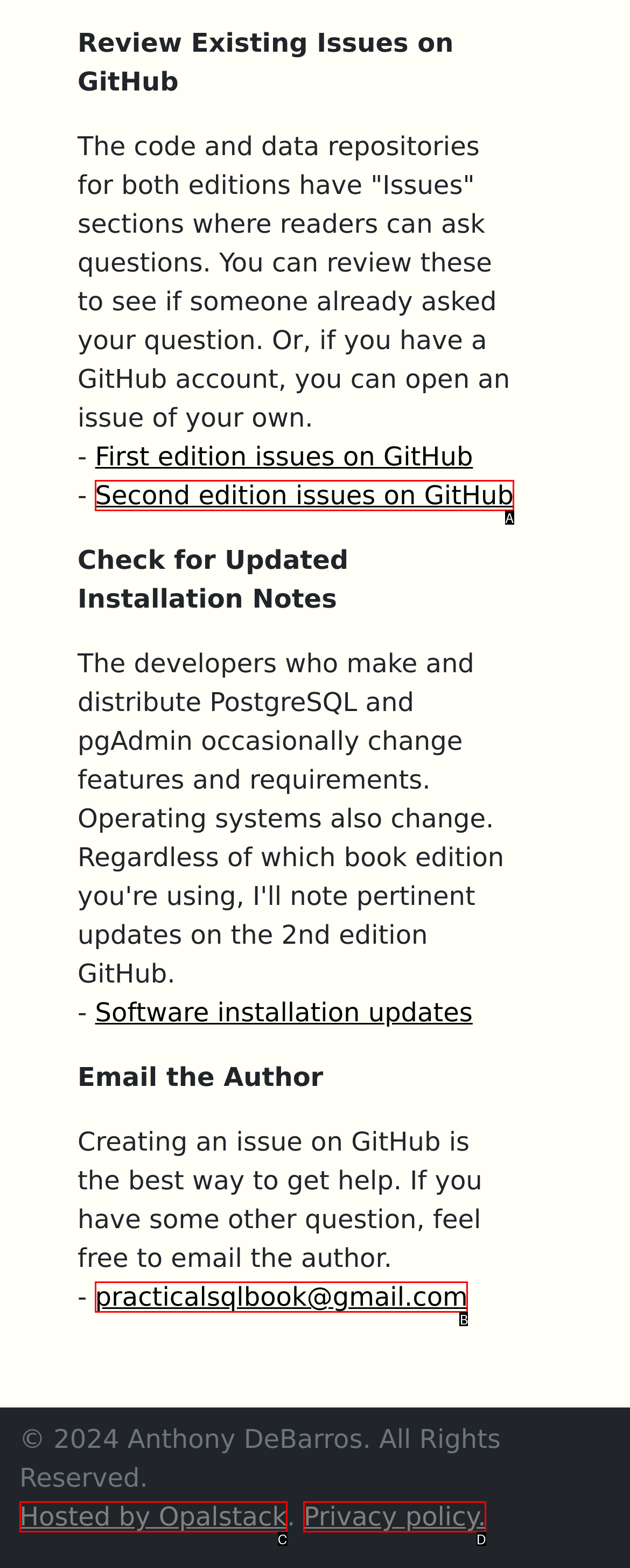Find the UI element described as: Privacy policy.
Reply with the letter of the appropriate option.

D